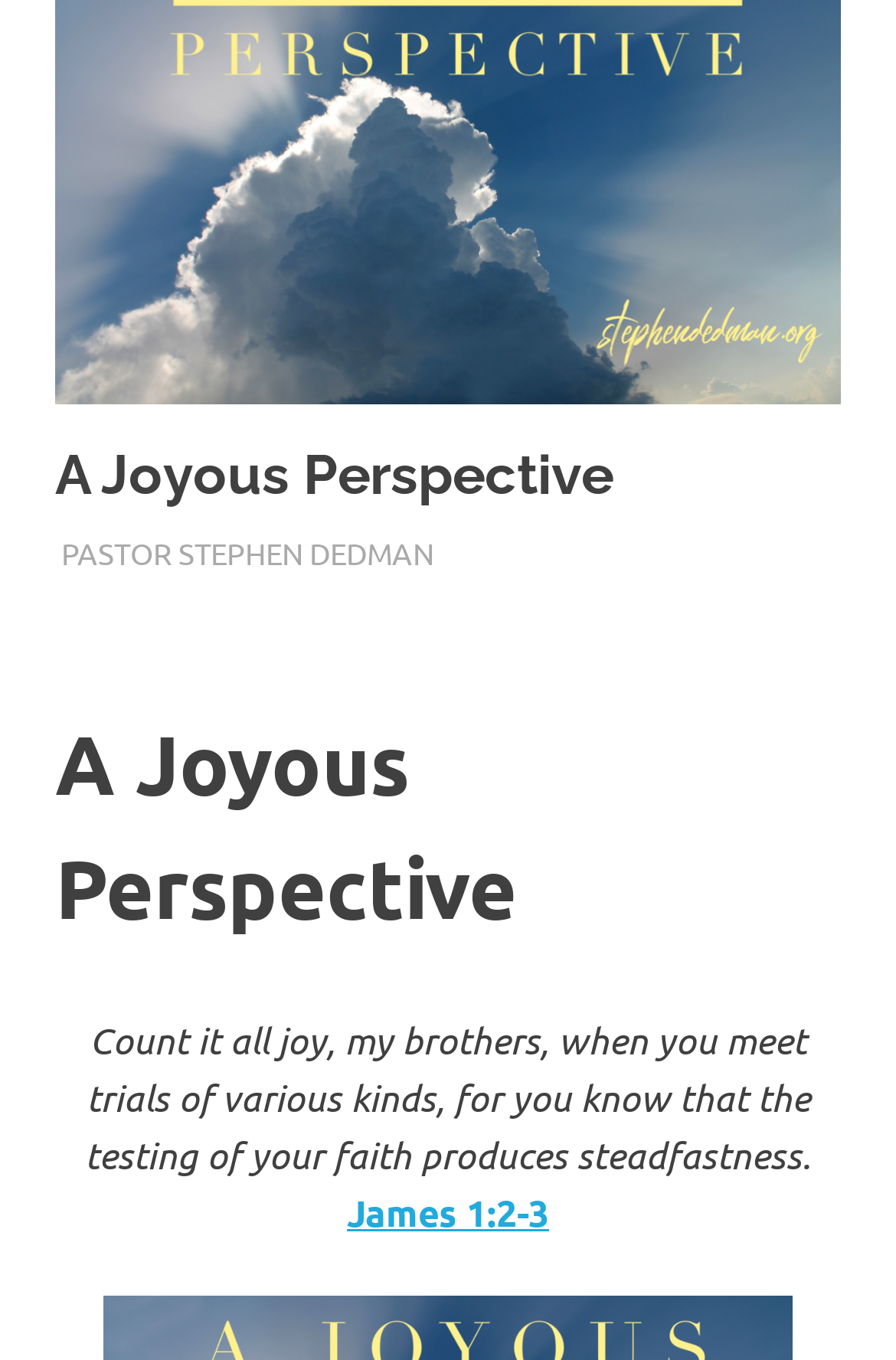Using the element description: "Encouragement", determine the bounding box coordinates. The coordinates should be in the format [left, top, right, bottom], with values between 0 and 1.

[0.484, 0.392, 0.763, 0.421]